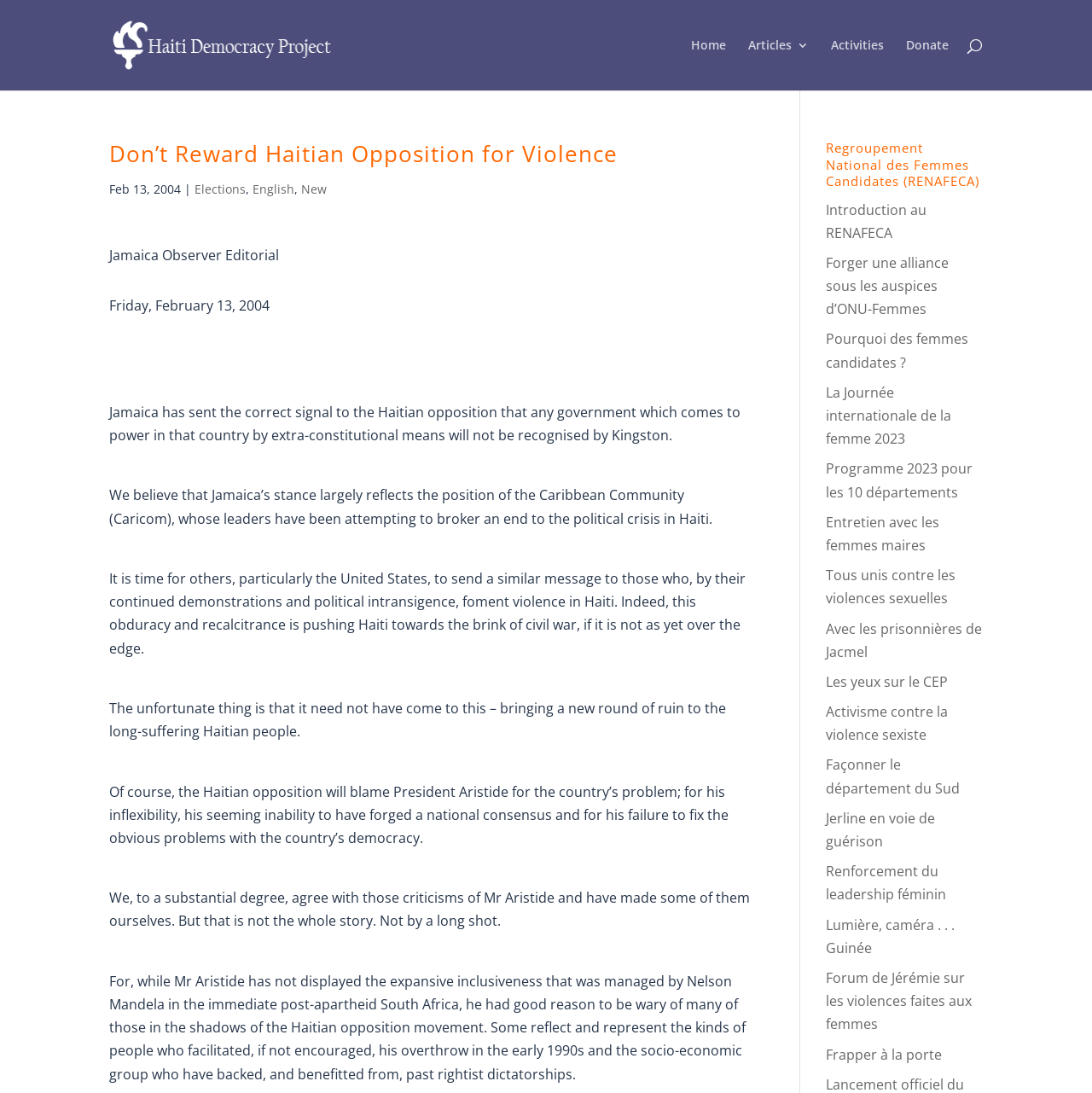What is the name of the project?
Using the image, answer in one word or phrase.

Haiti Democracy Project